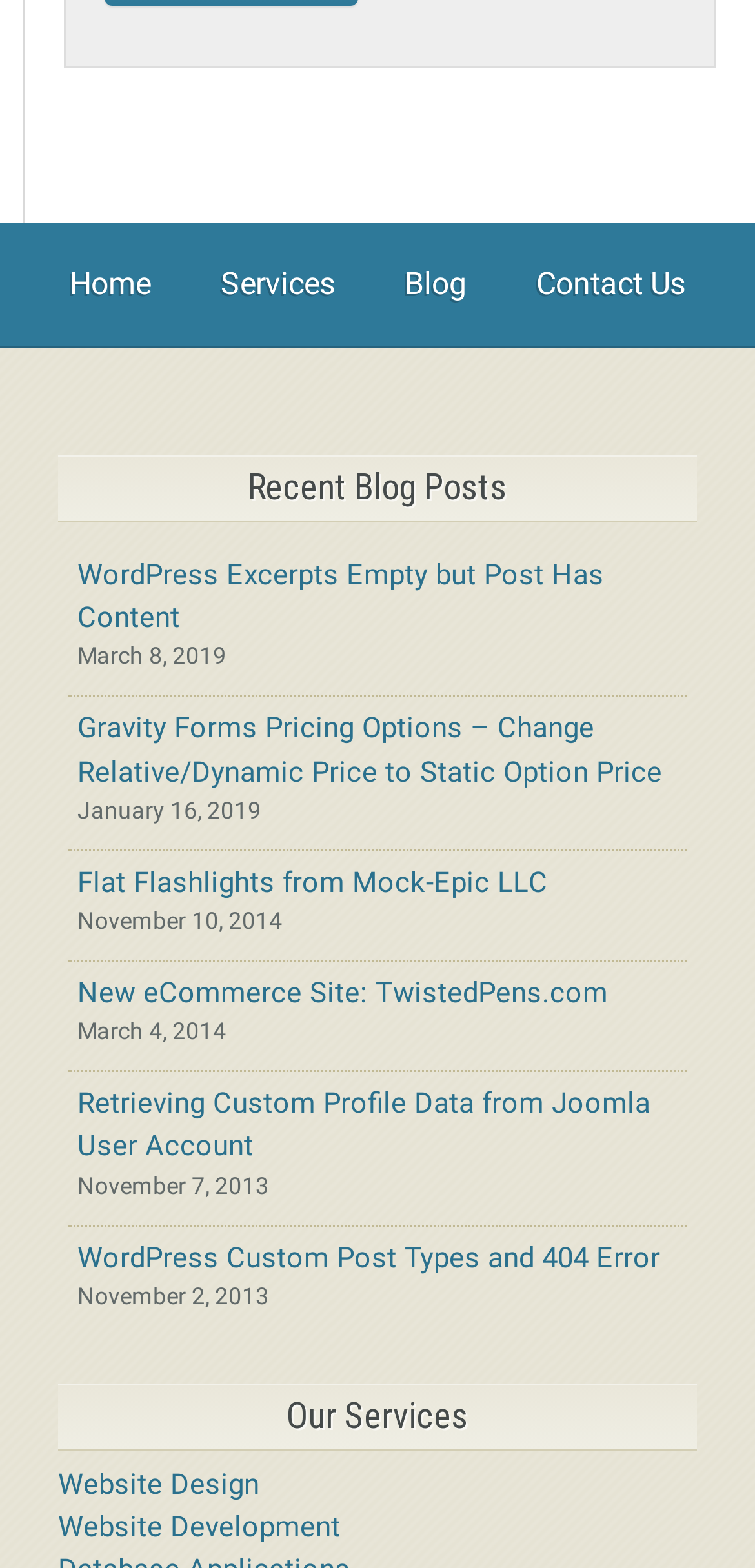Locate the bounding box coordinates of the segment that needs to be clicked to meet this instruction: "contact us".

[0.669, 0.154, 0.949, 0.209]